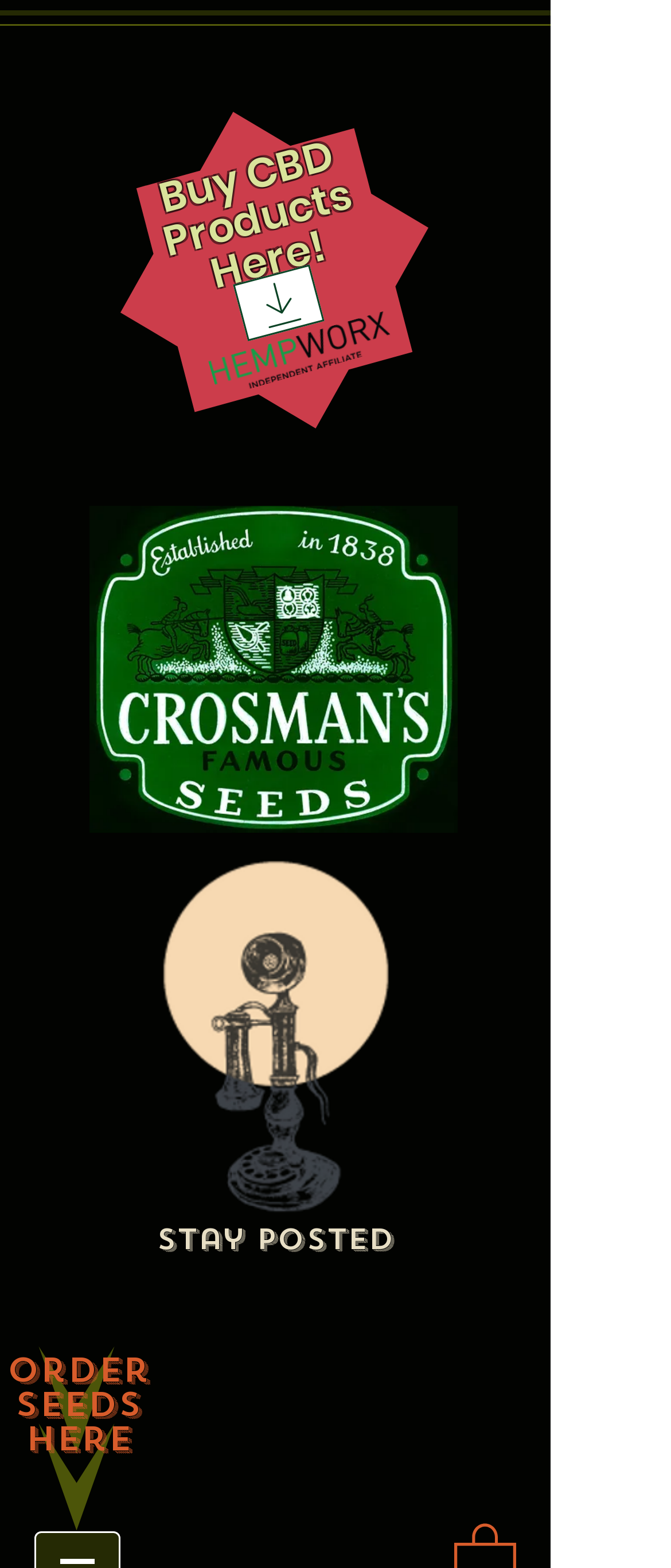Provide a brief response in the form of a single word or phrase:
What is the purpose of the 'Download' link?

To download something